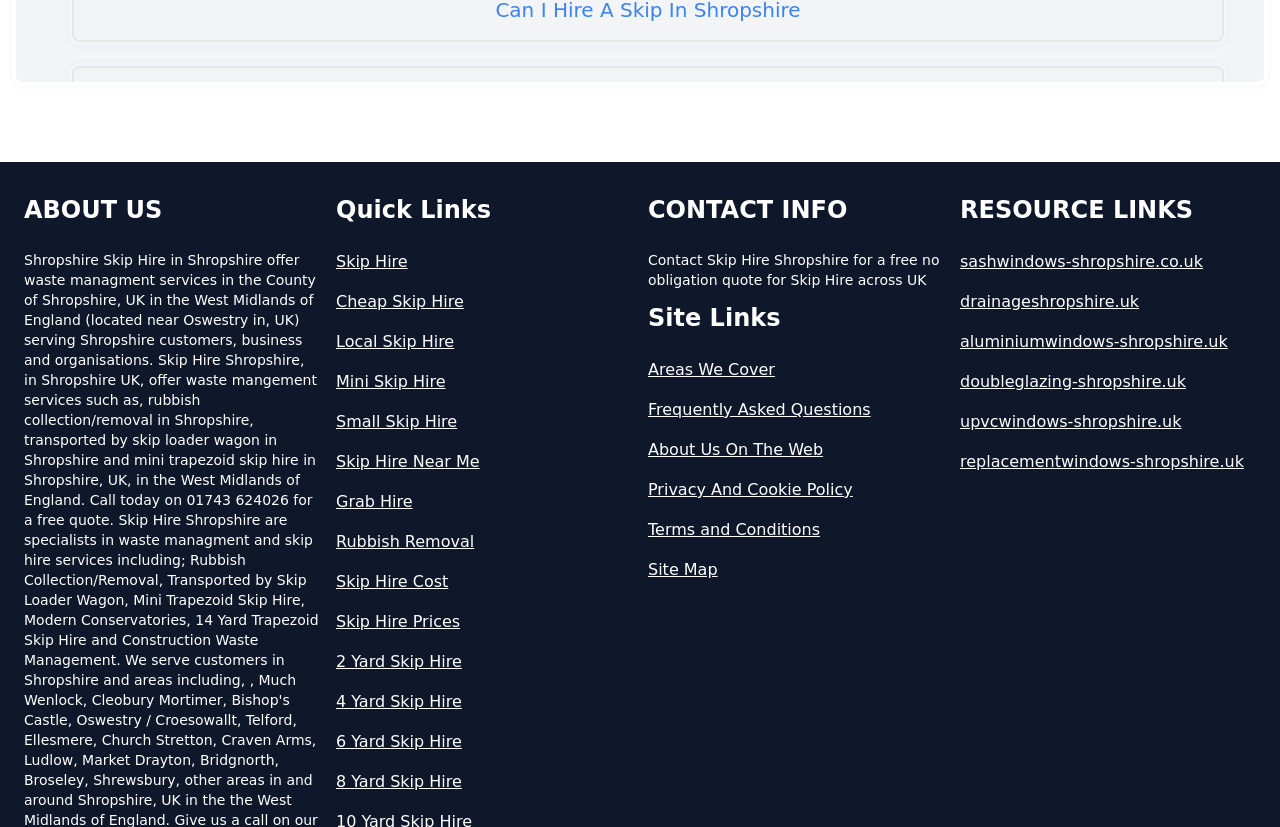Please provide a detailed answer to the question below based on the screenshot: 
What is the main service offered by this website?

Based on the links and headings on the webpage, it appears that the main service offered by this website is skip hire, including various types of skip hire such as cheap skip hire, local skip hire, and mini skip hire.